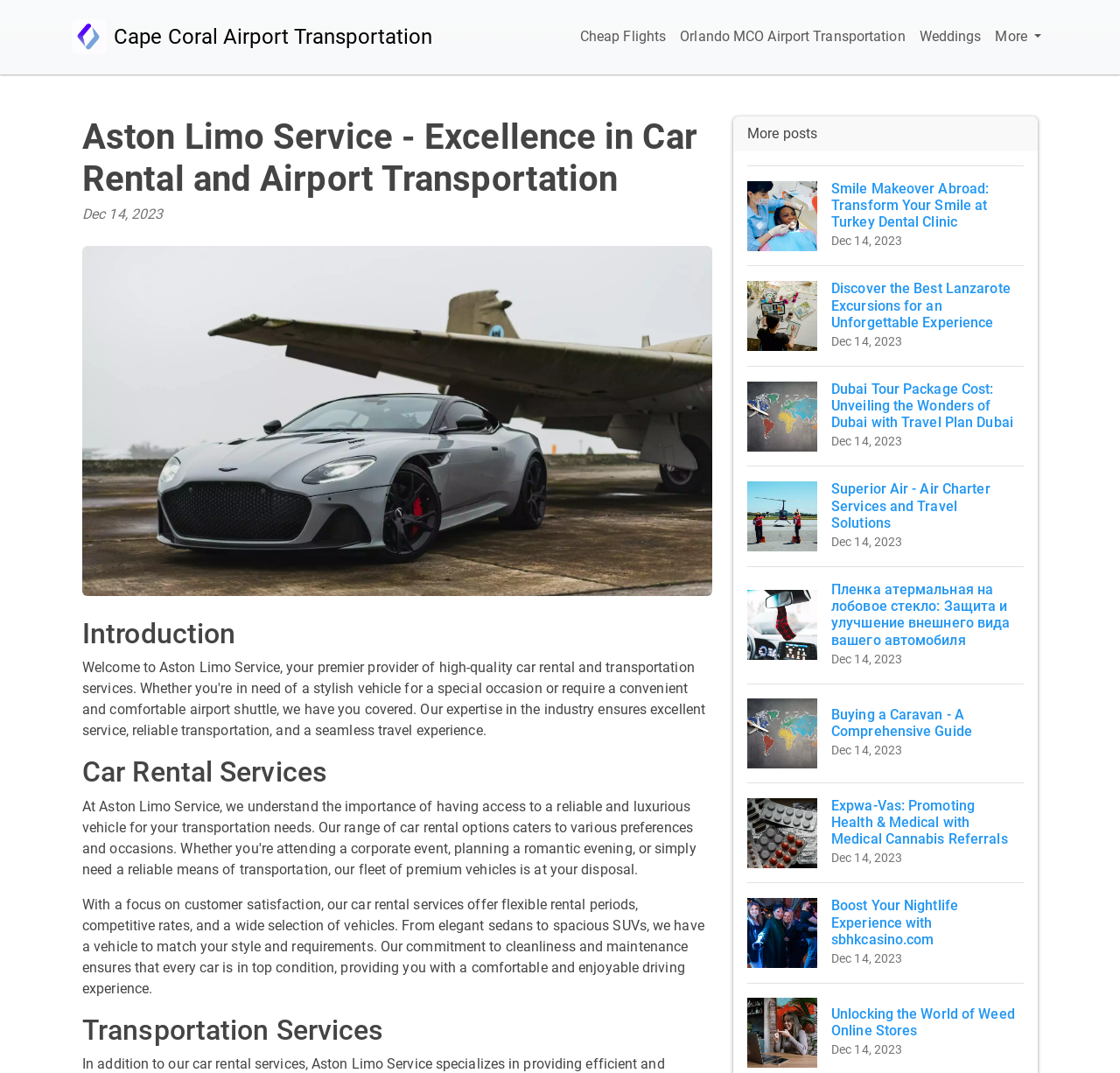Please locate the bounding box coordinates of the region I need to click to follow this instruction: "View Orlando MCO Airport Transportation".

[0.601, 0.013, 0.815, 0.056]